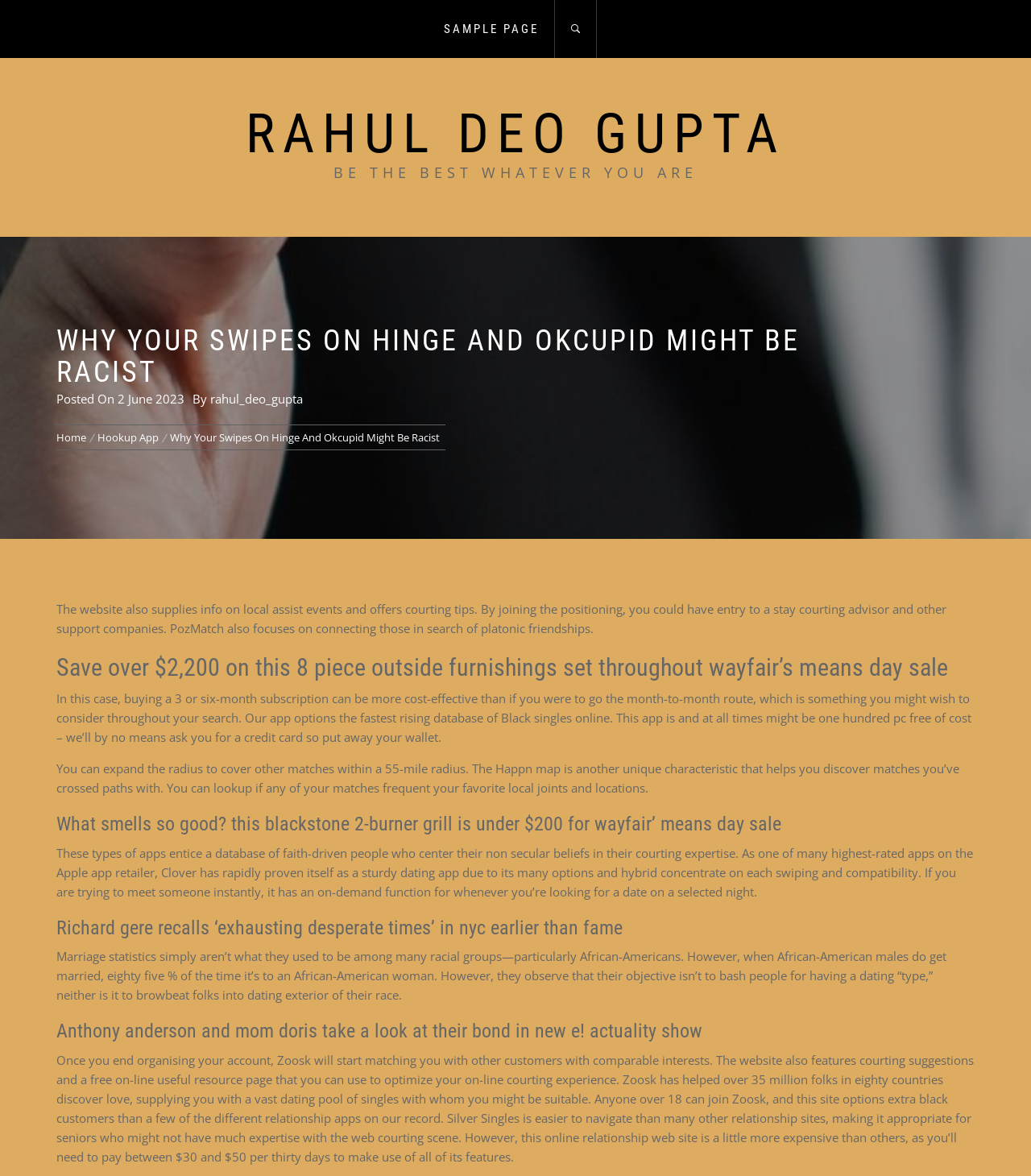Analyze the image and give a detailed response to the question:
What is the topic of the article?

I found the answer by looking at the heading element with the text 'WHY YOUR SWIPES ON HINGE AND OKCUPID MIGHT BE RACIST' which is located near the top of the webpage, indicating that the article is about racism in dating apps.